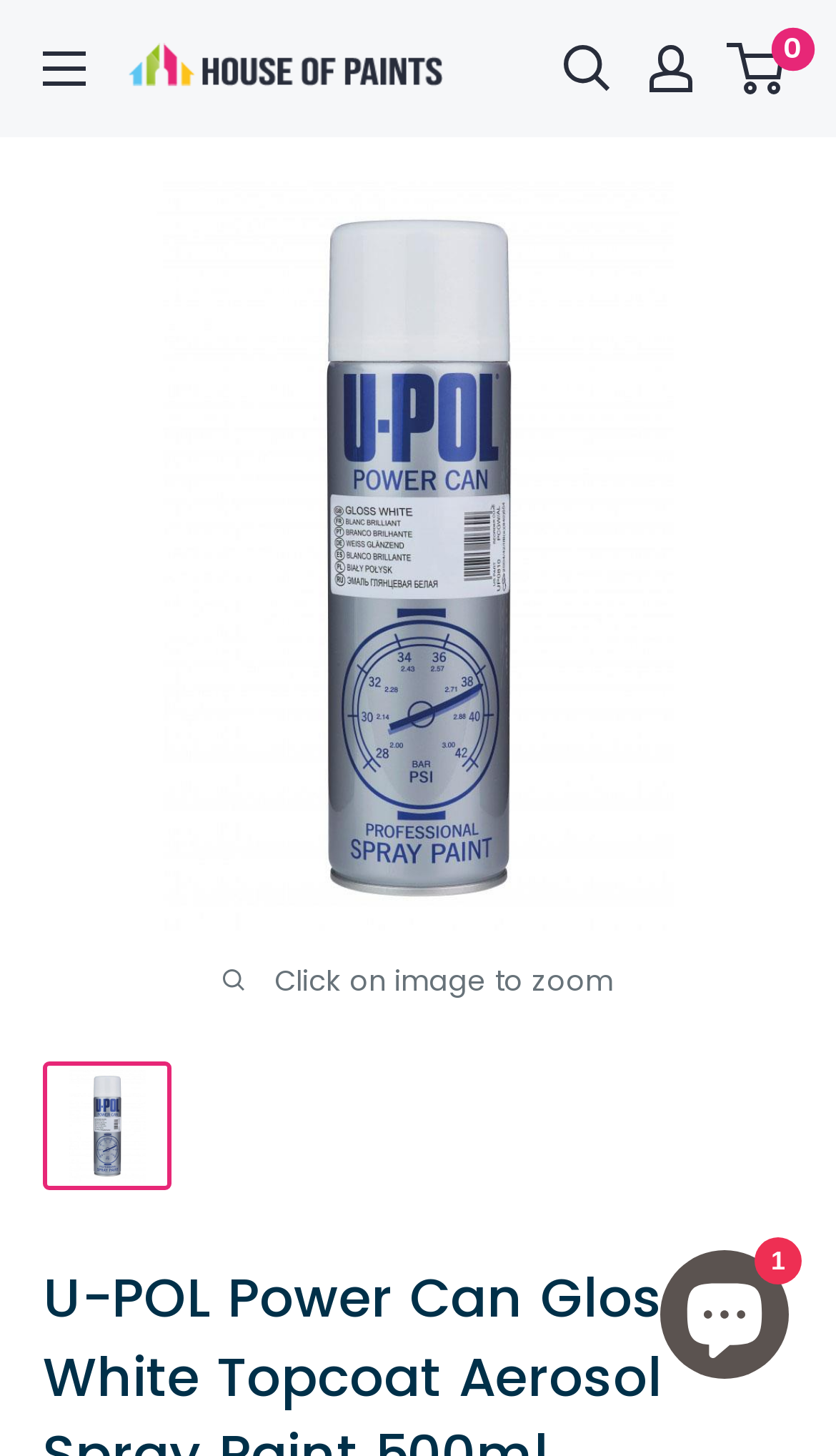How many navigation links are in the top menu?
From the image, respond using a single word or phrase.

4